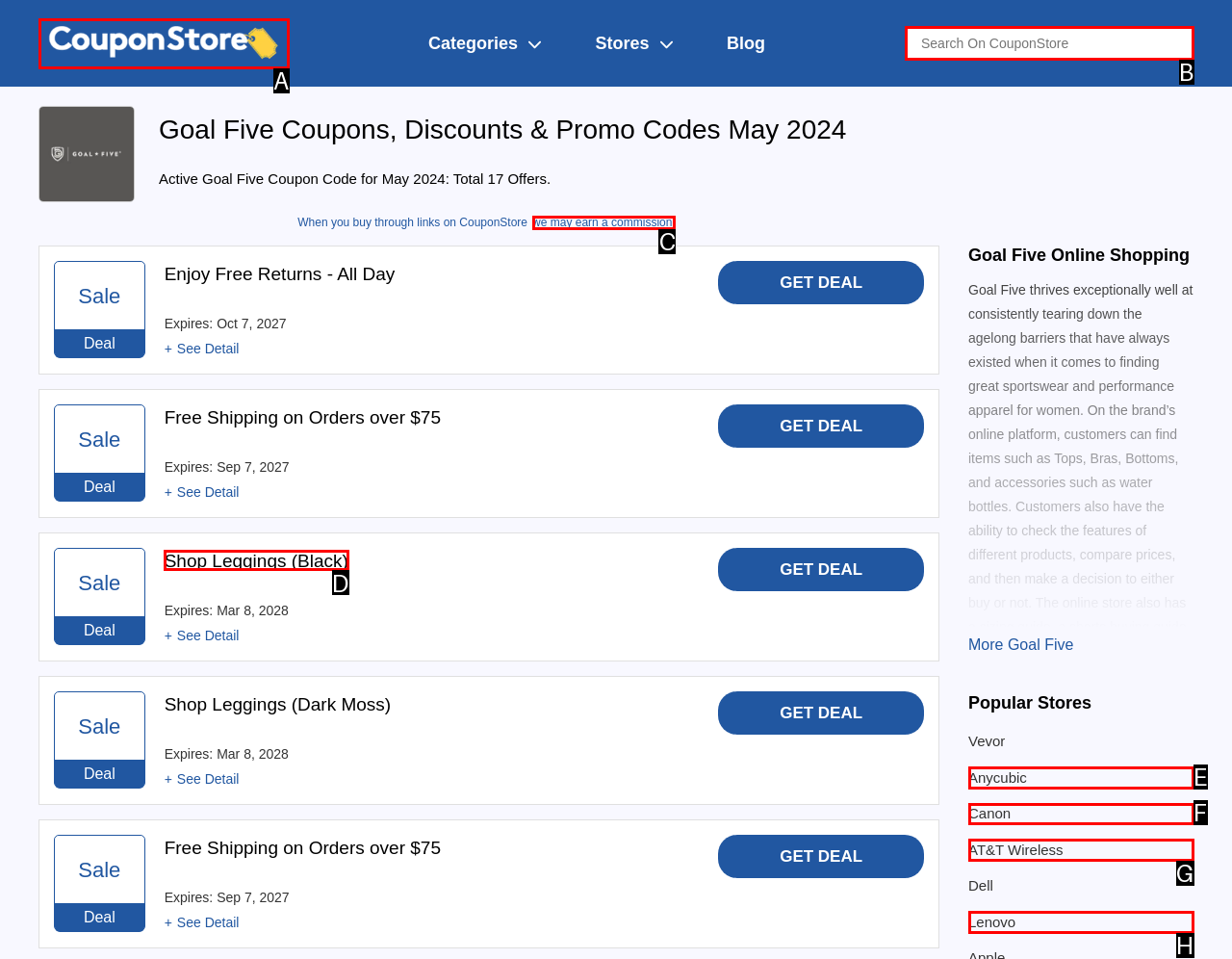Select the HTML element that should be clicked to accomplish the task: Shop Leggings (Black) Reply with the corresponding letter of the option.

D